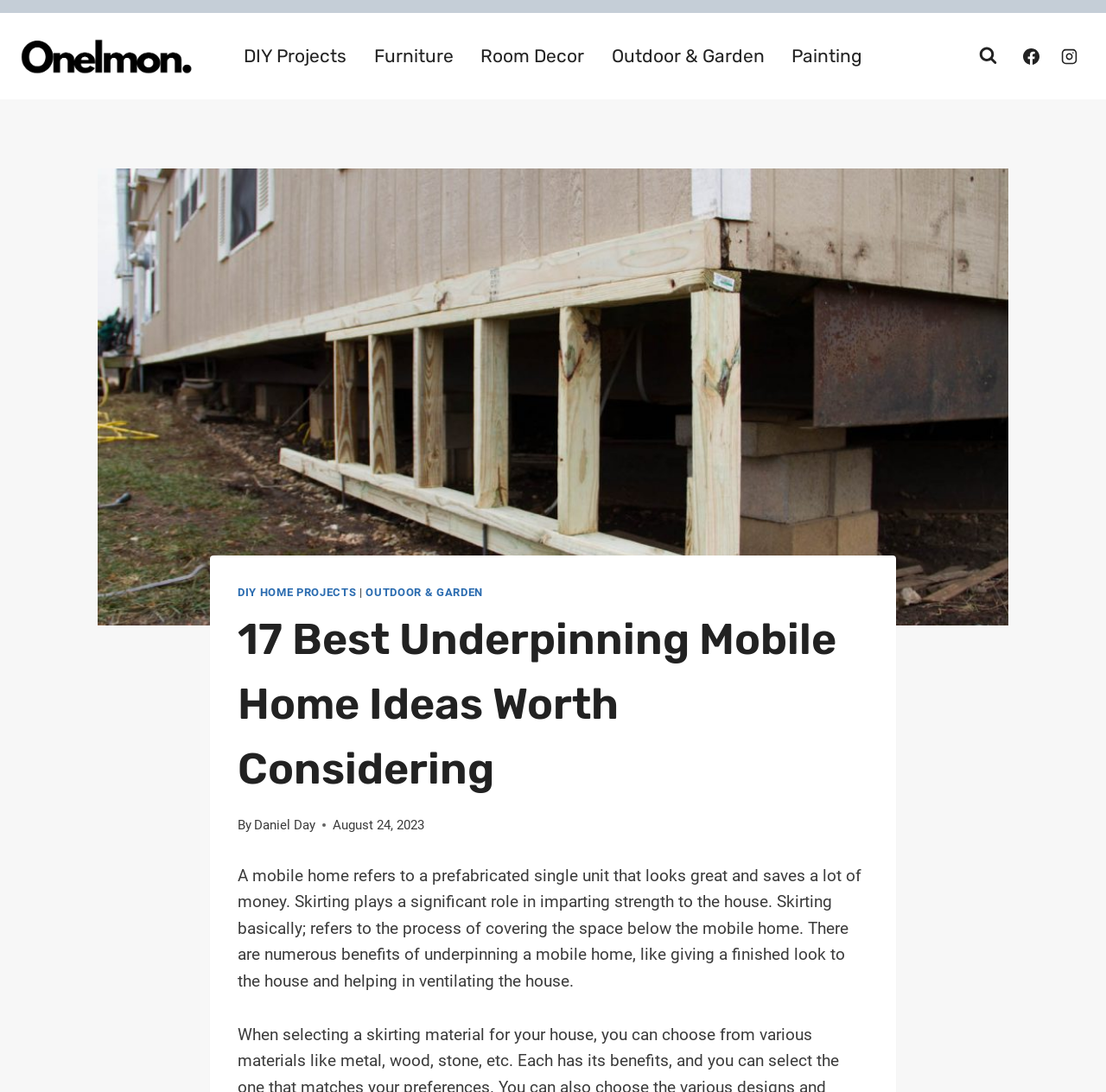Provide the bounding box coordinates of the HTML element this sentence describes: "Facebook". The bounding box coordinates consist of four float numbers between 0 and 1, i.e., [left, top, right, bottom].

[0.917, 0.036, 0.947, 0.066]